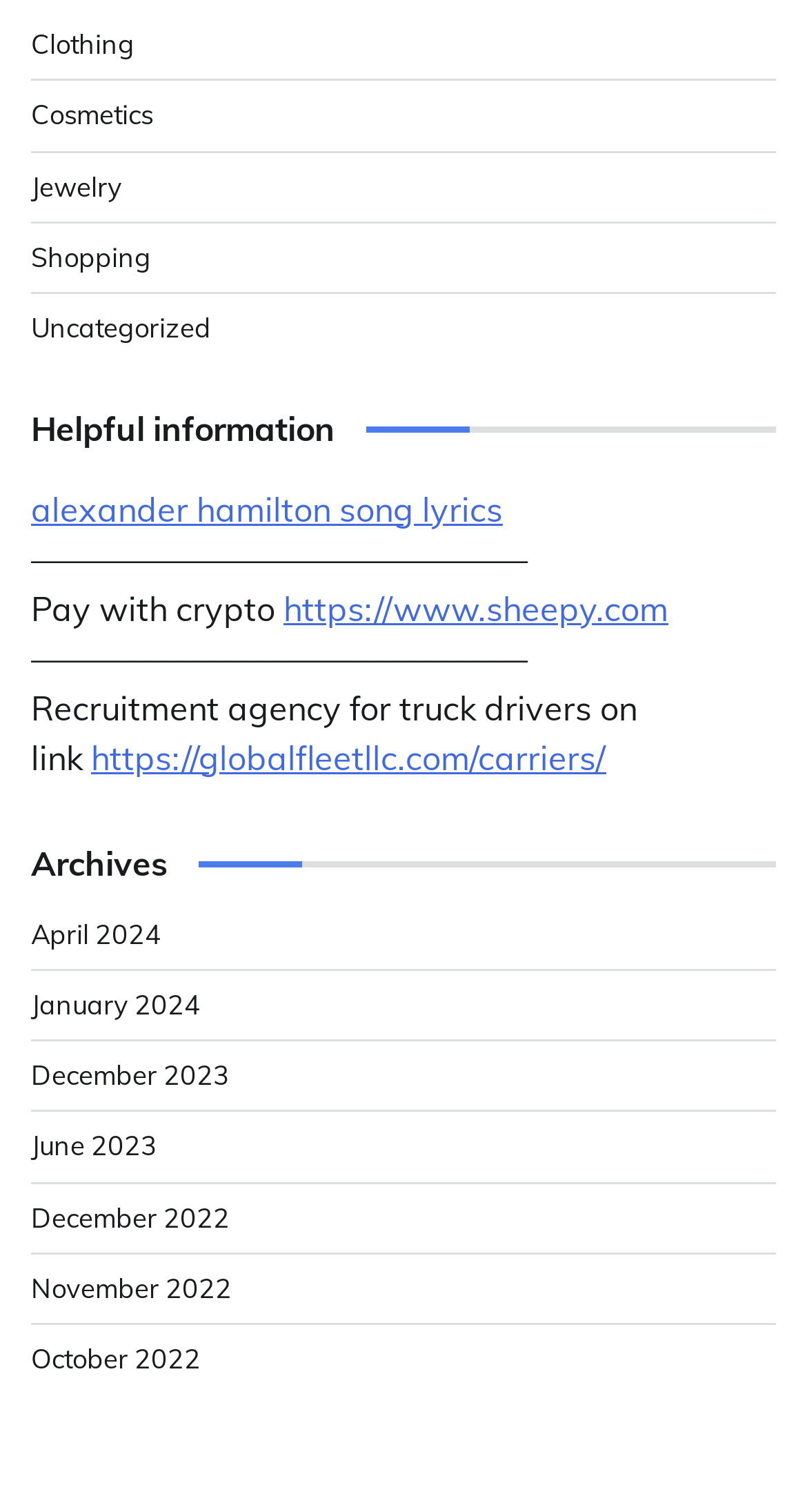Provide a thorough and detailed response to the question by examining the image: 
How many horizontal lines are there on the webpage?

I examined the StaticText elements and found that there are three horizontal lines on the webpage, which are represented by the '––––––––––––––––––––––––––––––' text.